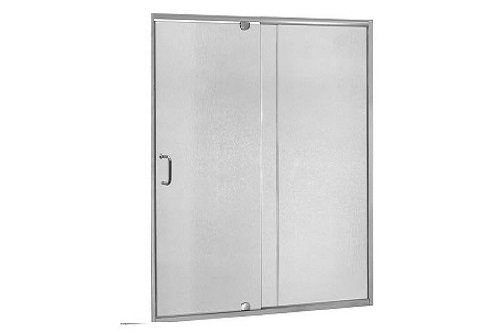Provide a thorough and detailed caption for the image.

The image displays a modern shower door designed for seamless installation in bathrooms. The glass shower door features a sleek, frameless design that enhances the aesthetic appeal of the space, allowing for a clean and open look. This installation type ensures a watertight seal, which is crucial for preventing water leakage and potential damage to the surrounding areas. Professional installation of such doors is recommended to ensure proper sealing, durability, and safety, as even minor misalignments can result in significant issues over time. The door's high-quality construction not only contributes to its visual appeal but also to its functionality, providing a durable barrier while allowing natural light to flow through the bathroom.